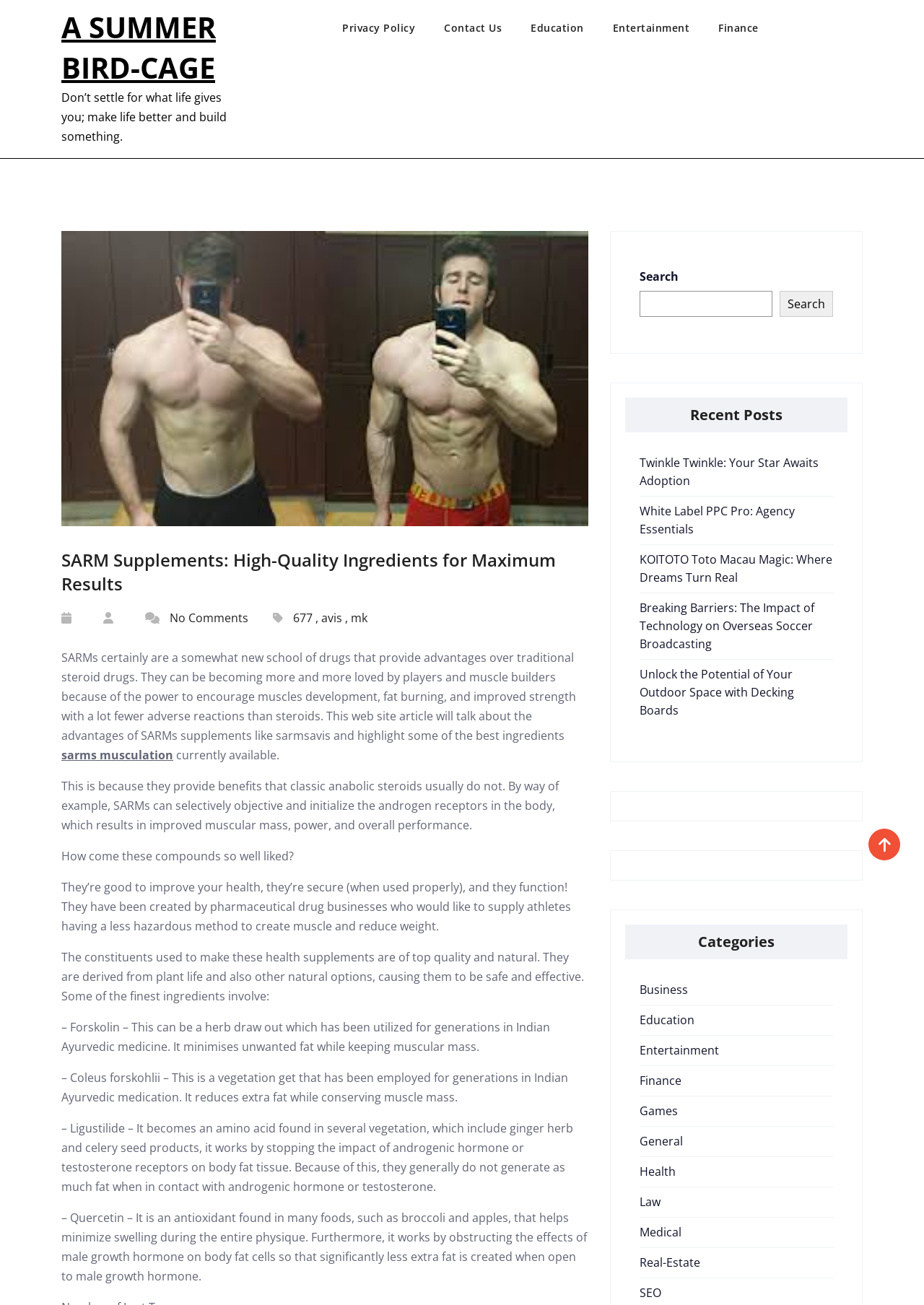What is the main topic of this webpage?
Refer to the image and give a detailed answer to the question.

Based on the webpage content, the main topic is SARM Supplements, which is a type of drug that provides advantages over traditional steroid drugs. The webpage discusses the benefits and ingredients of SARM Supplements.